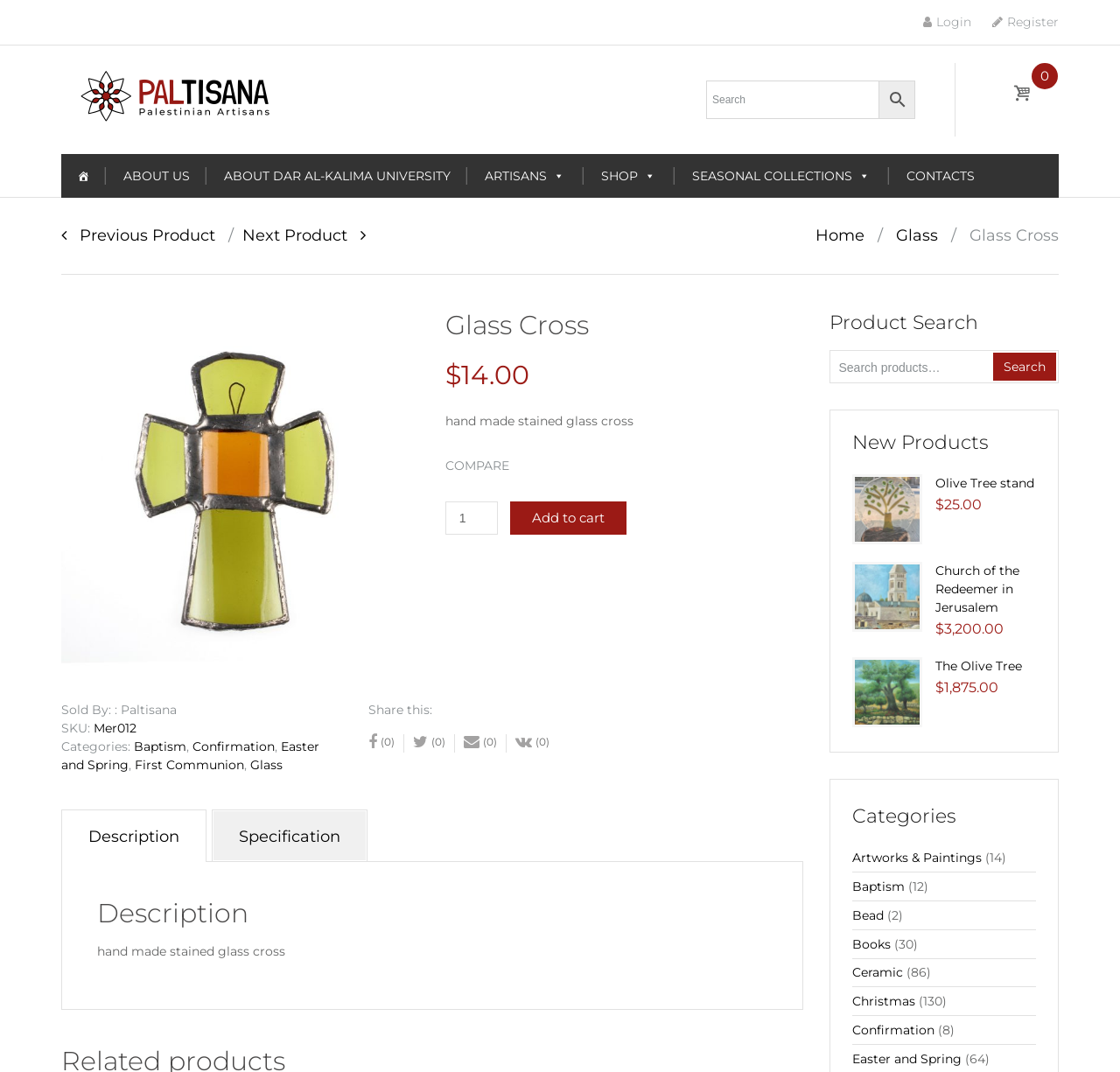Create a detailed narrative describing the layout and content of the webpage.

This webpage is about a hand-made stained glass cross product. At the top, there are several links, including "Skip to content", "Login", "Register", and "Paltisana". Below these links, there is a search bar with a magnifying glass icon. To the right of the search bar, there is a cart icon with the text "No products in the cart." 

The main navigation menu is located below the search bar, with links to "Home", "About Us", "Artisans", "Shop", "Seasonal Collections", and "Contacts". 

The product information is displayed in the center of the page. There is a large image of the stained glass cross, with a heading "Glass Cross" above it. Below the image, there is a description of the product, which reads "hand made stained glass cross". The price of the product is $14.00, and there is a "Compare" button and a "Add to cart" button. 

To the right of the product image, there is a section with the product details, including the seller's name, "Paltisana", and the product's SKU, "Mer012". There are also links to the product's categories, including "Baptism", "Confirmation", "Easter and Spring", "First Communion", and "Glass". 

Below the product details, there are social media sharing links, including Facebook, Twitter, and Vkontakte. 

The webpage also has a tab list with two tabs, "Description" and "Specification". The "Description" tab is selected by default, and it displays a brief description of the product. 

At the bottom of the page, there is a section with a heading "Product Search", which allows users to search for products. There is also a section with a heading "New Products", which displays a list of new products, including "Olive Tree stand" and "Church of the Redeemer in Jerusalem", with their prices and links to their product pages.